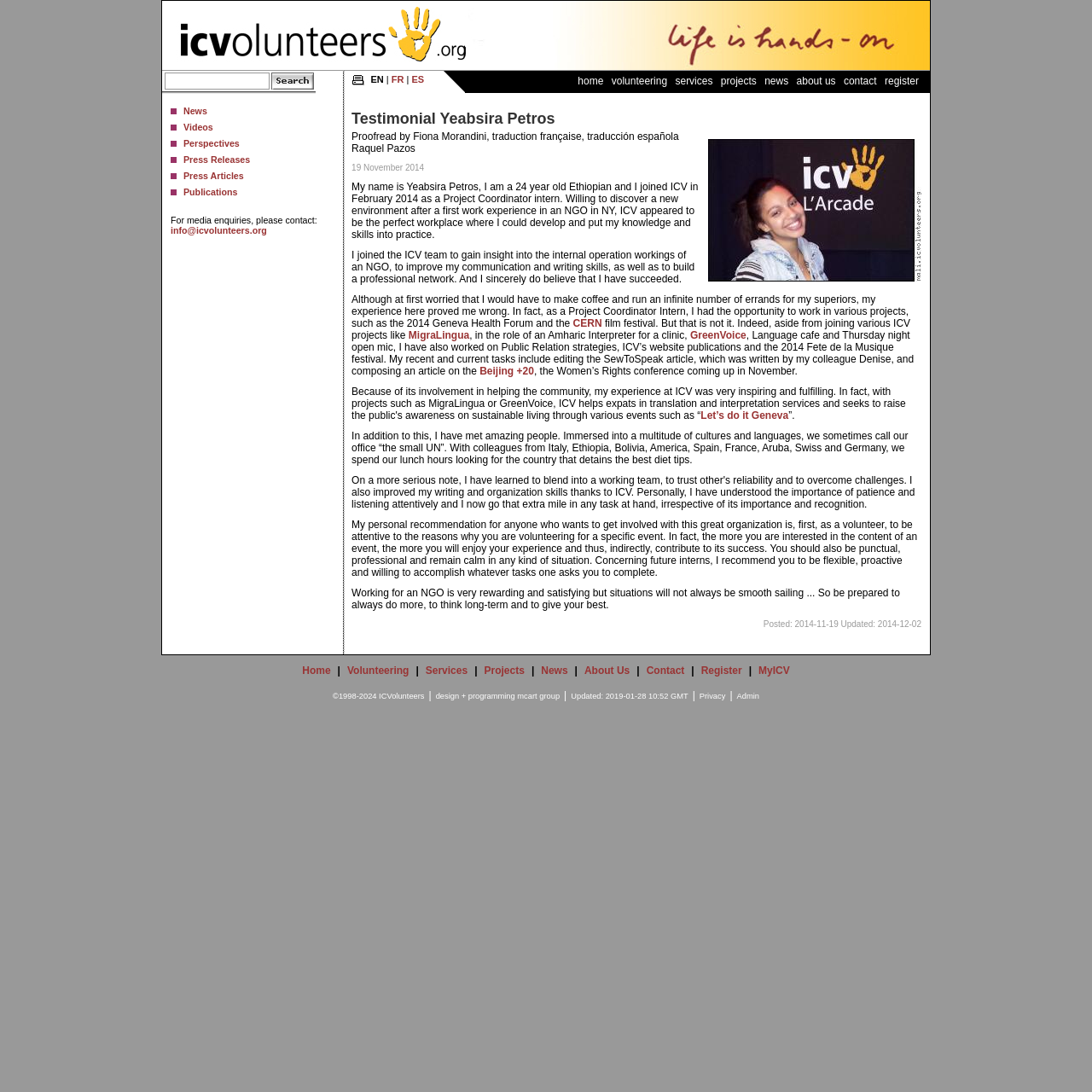Please find and report the primary heading text from the webpage.

Testimonial Yeabsira Petros